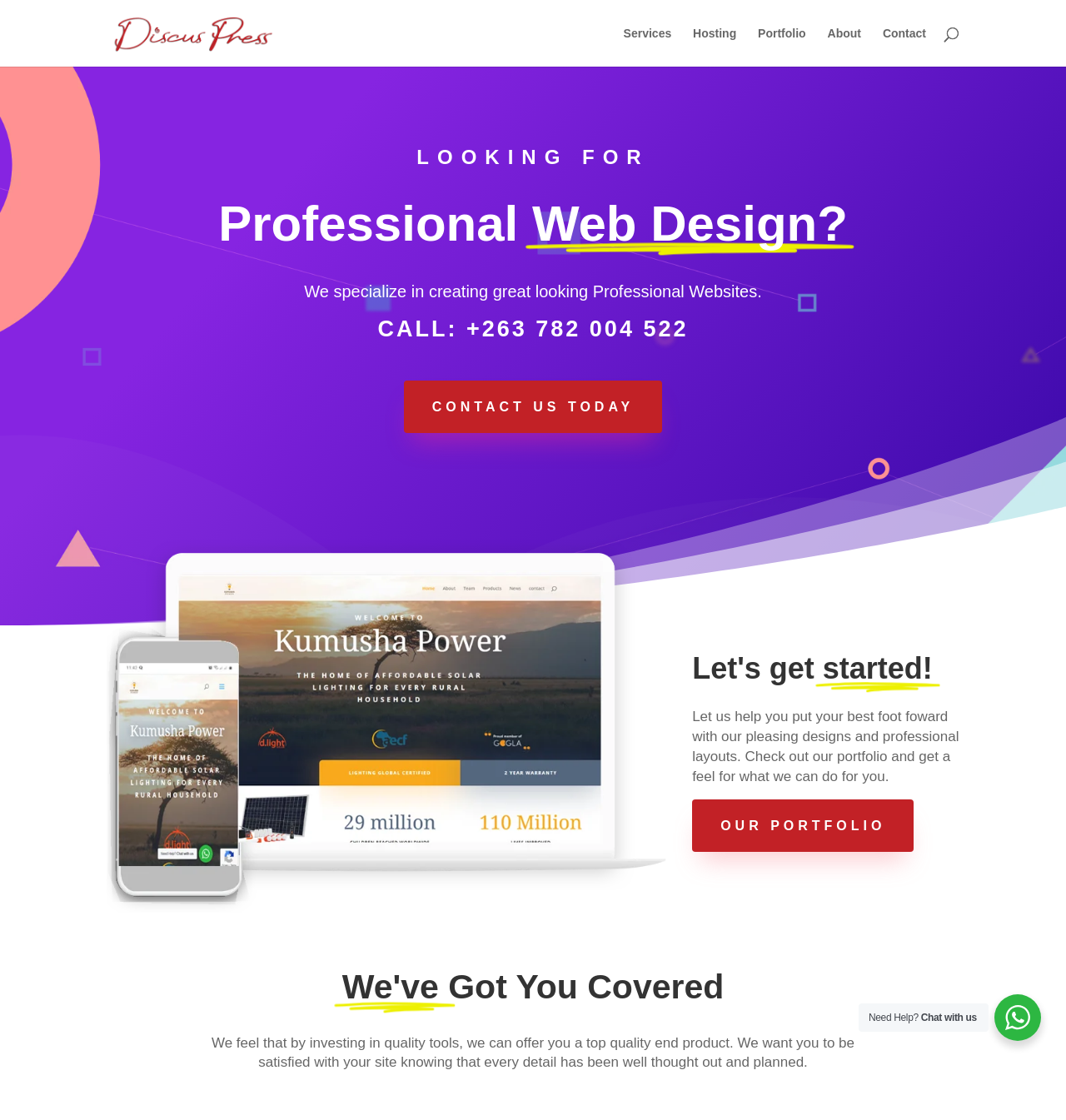Please identify the bounding box coordinates of the element's region that needs to be clicked to fulfill the following instruction: "Contact us today". The bounding box coordinates should consist of four float numbers between 0 and 1, i.e., [left, top, right, bottom].

[0.379, 0.34, 0.621, 0.387]